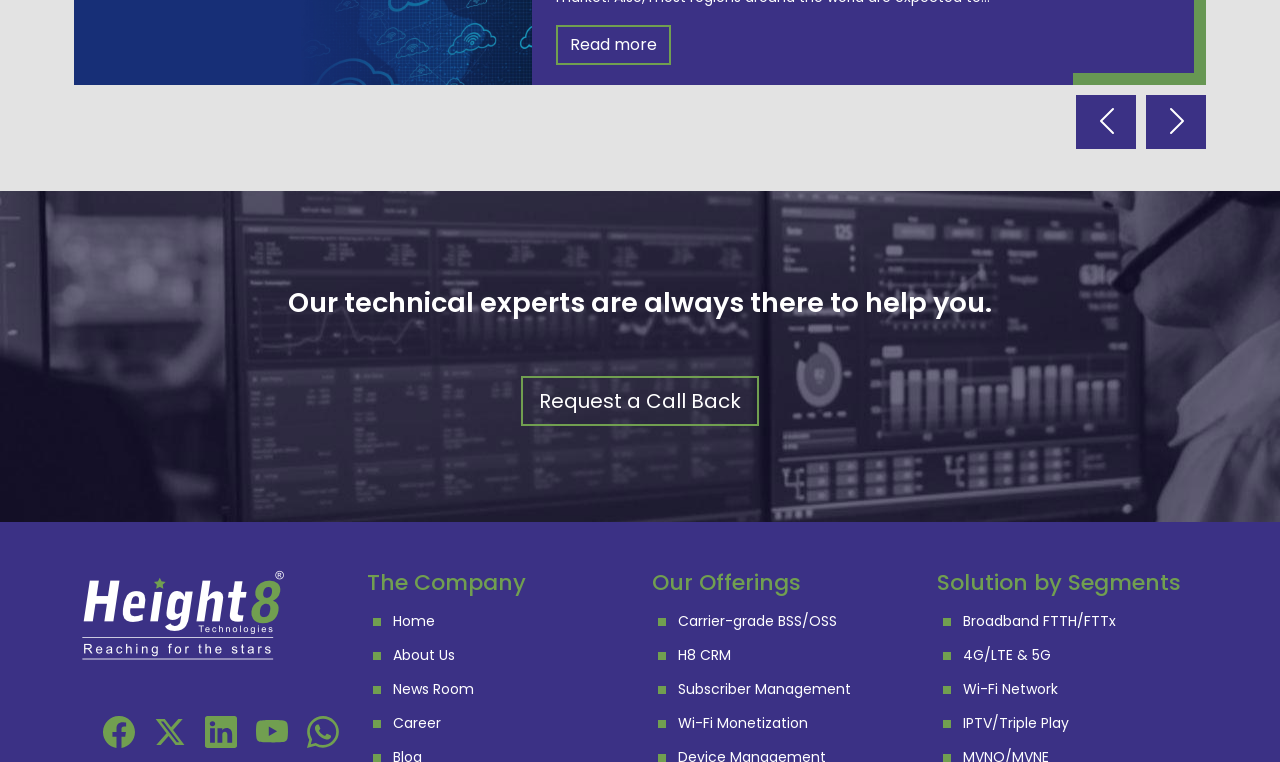What is the purpose of the 'Request a Call Back' link?
Based on the screenshot, answer the question with a single word or phrase.

To request a call back